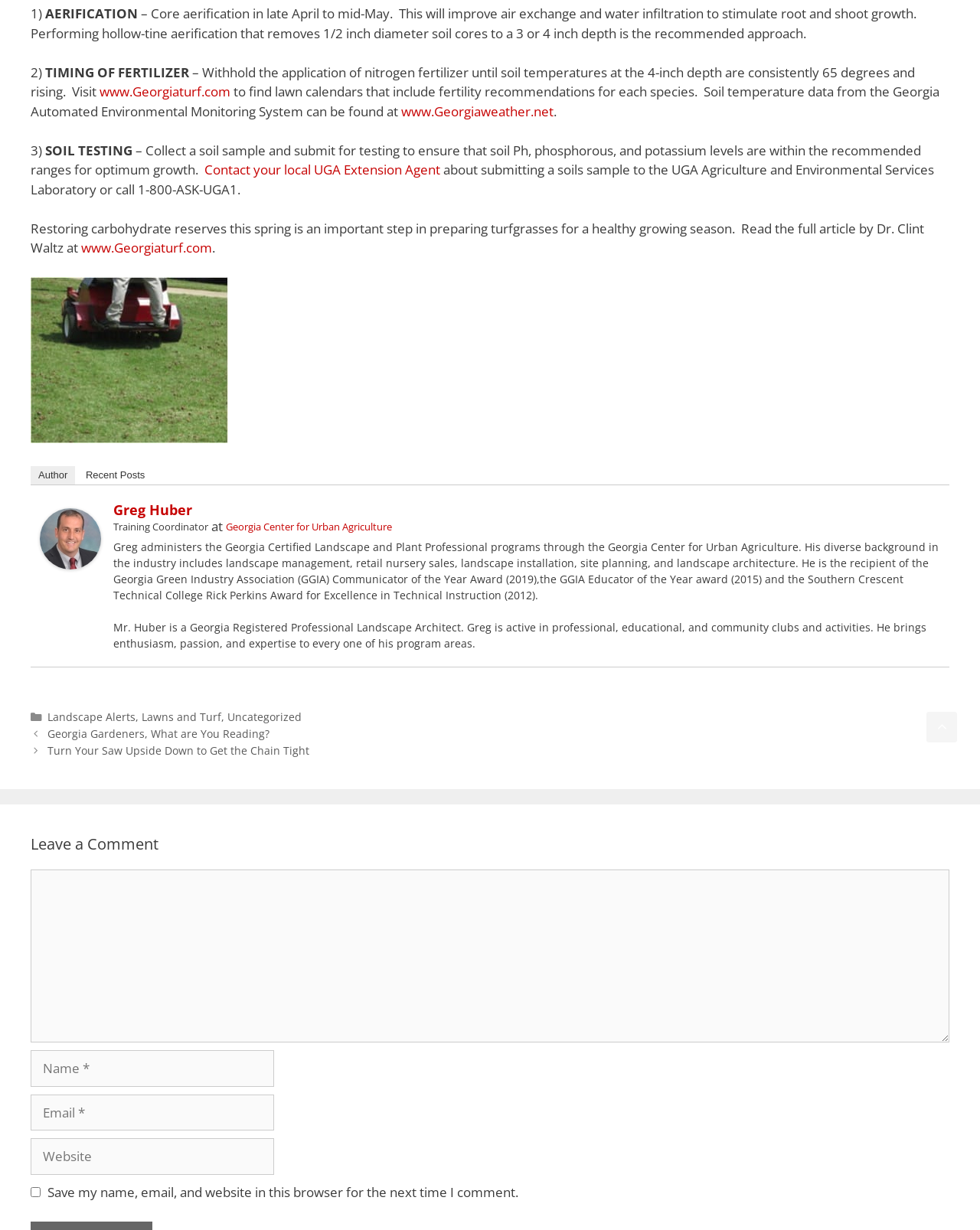Please specify the bounding box coordinates of the clickable region to carry out the following instruction: "Leave a comment". The coordinates should be four float numbers between 0 and 1, in the format [left, top, right, bottom].

[0.031, 0.679, 0.969, 0.695]